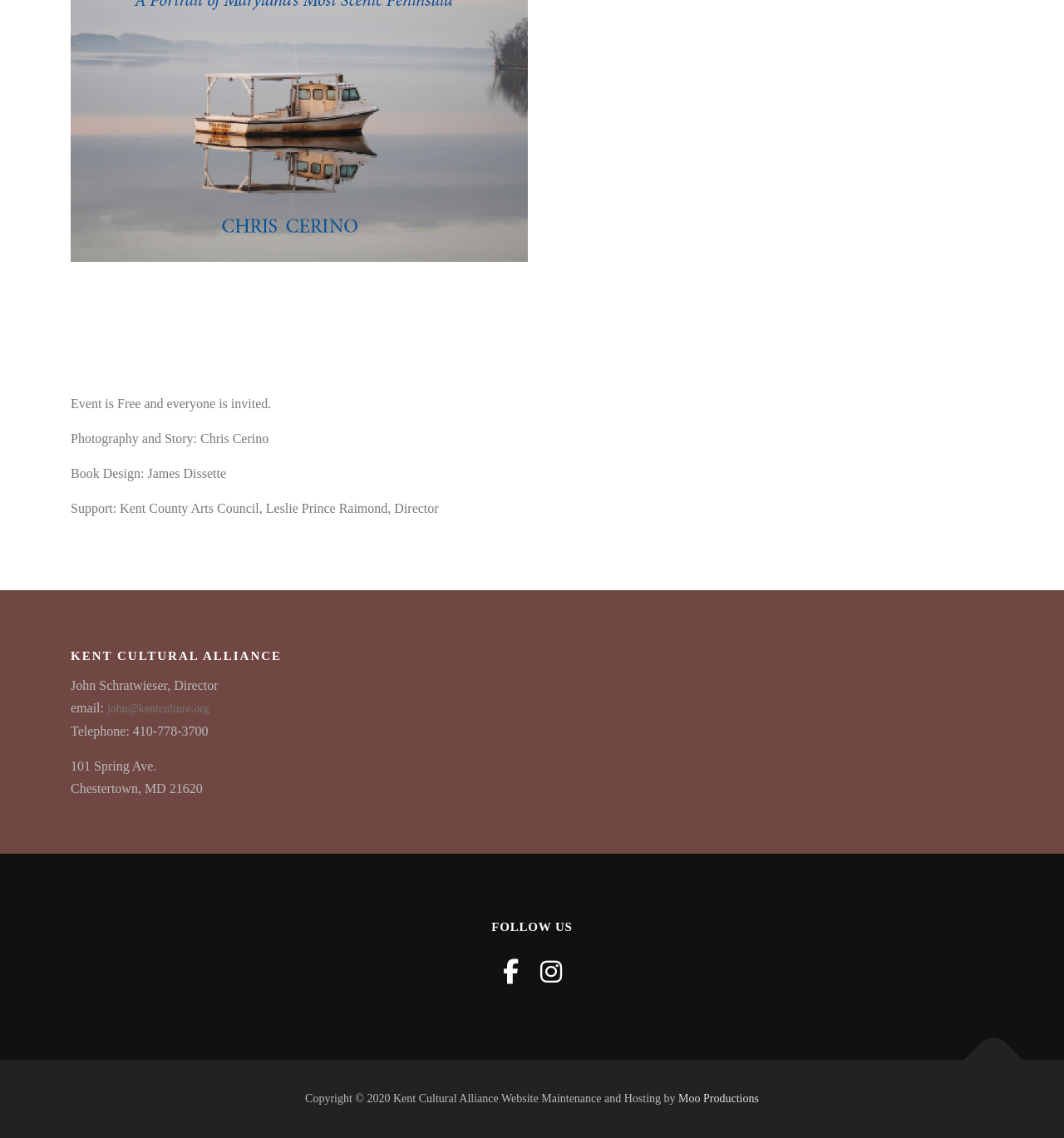Who is responsible for the website maintenance and hosting?
Look at the image and construct a detailed response to the question.

I found the answer by looking at the link element with the text 'Moo Productions' which is located at the bottom of the webpage.